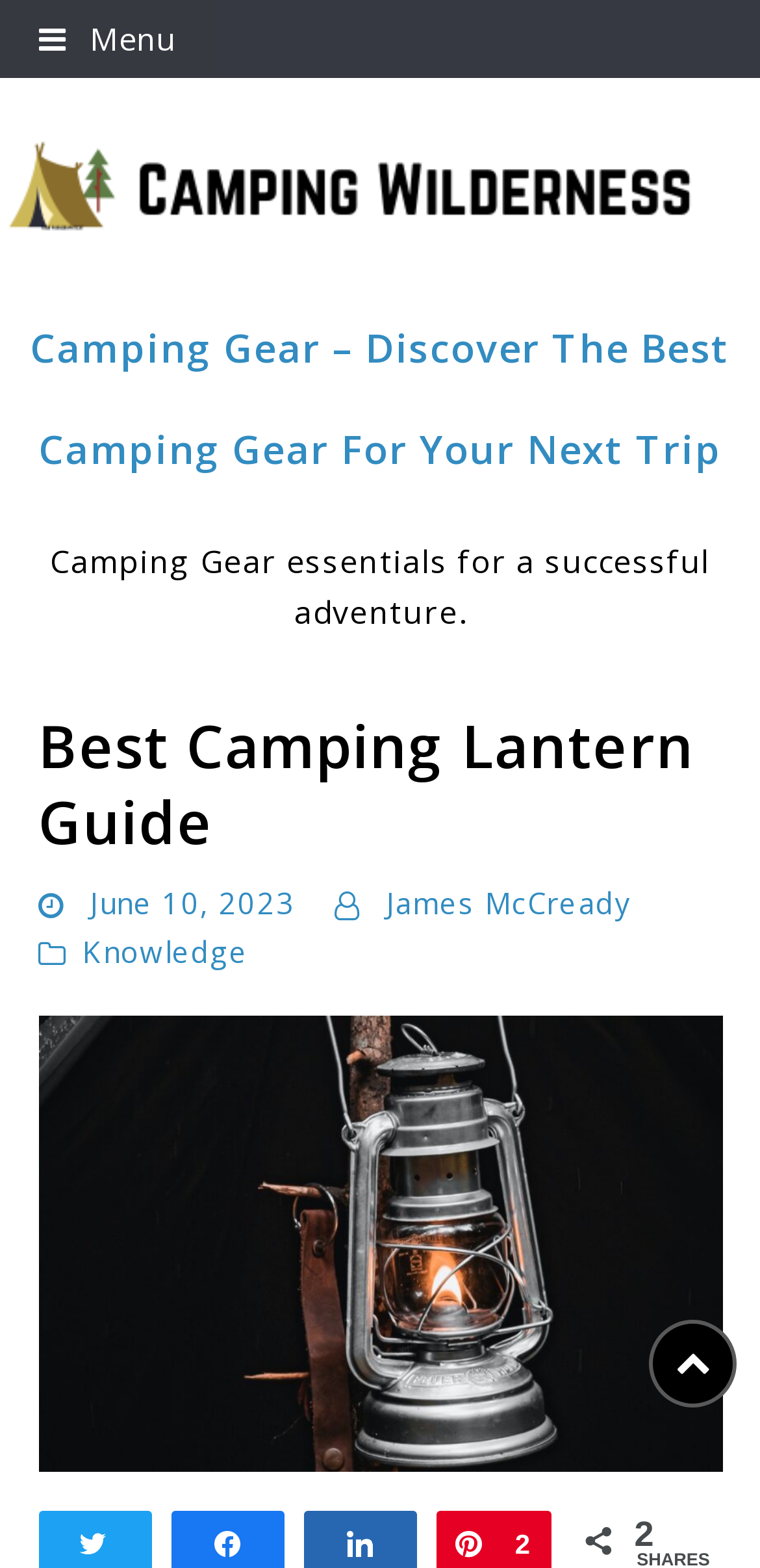What type of image is located at the top of the webpage?
Please utilize the information in the image to give a detailed response to the question.

The webpage contains an image element with the description 'Camping Wilderness Heading', which is located at the top of the webpage. This image is likely a header image related to camping wilderness.